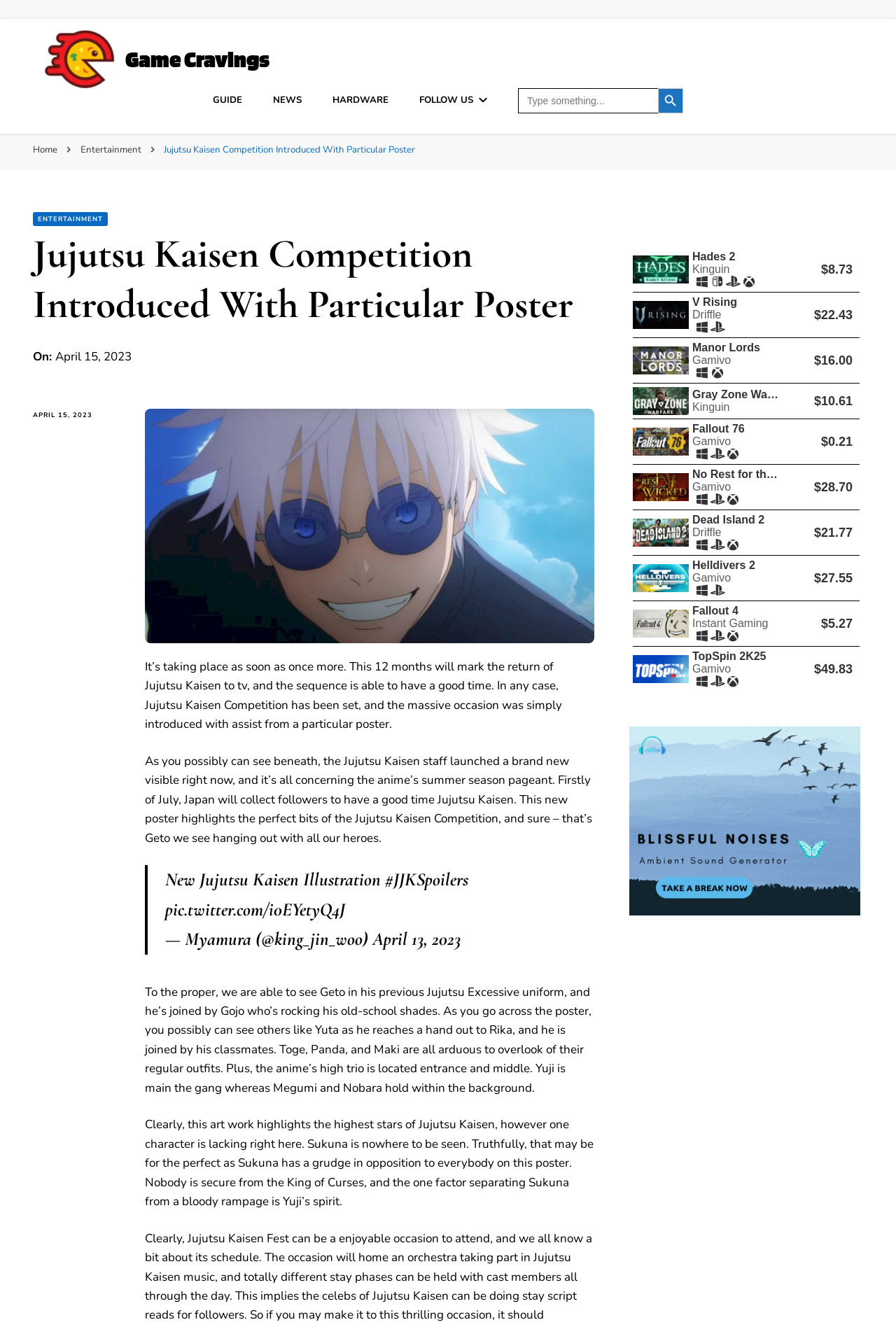Could you find the bounding box coordinates of the clickable area to complete this instruction: "Follow on Pinterest"?

[0.452, 0.099, 0.616, 0.125]